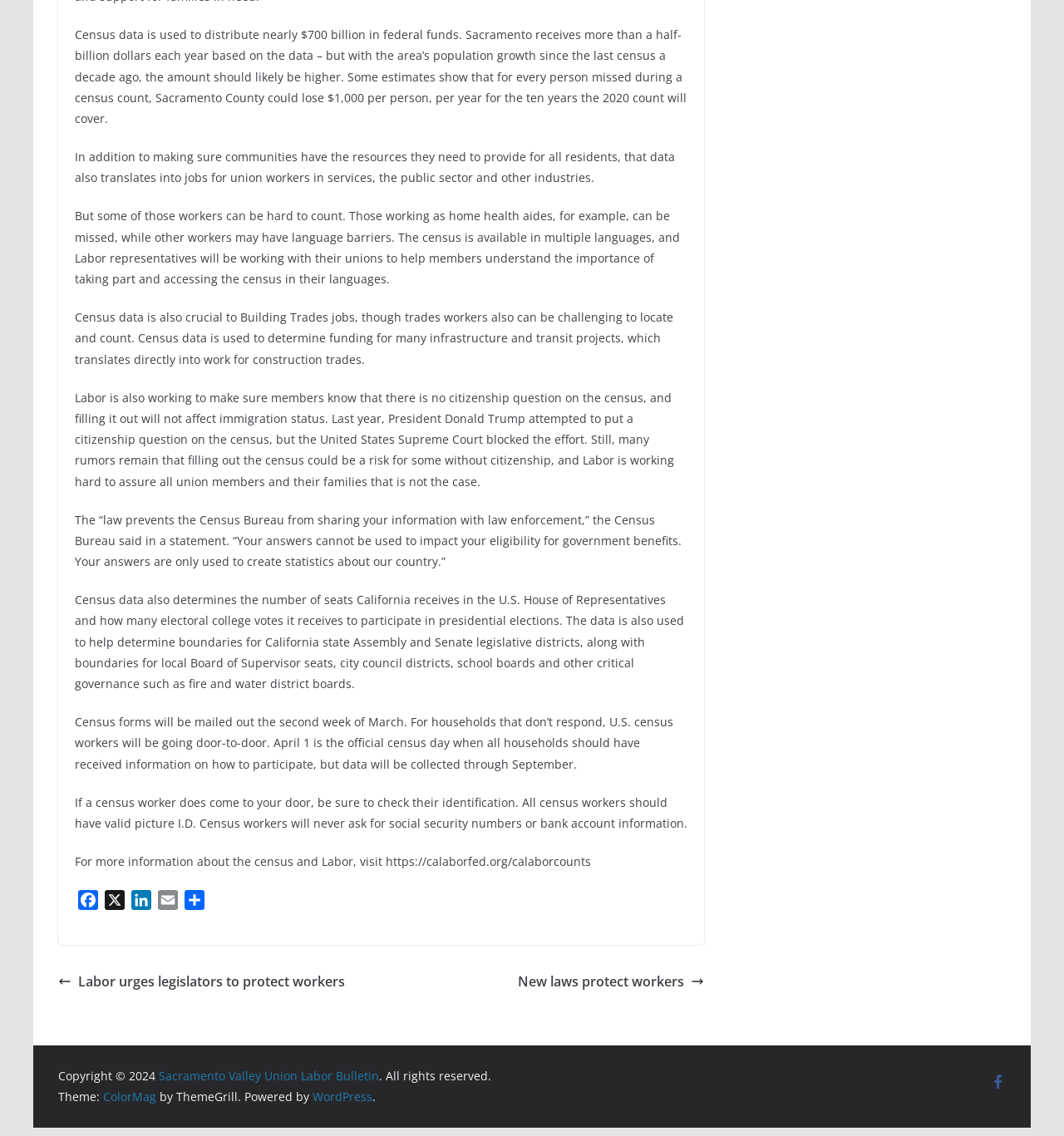Based on the image, give a detailed response to the question: What is the purpose of census data in determining the number of seats in the U.S. House of Representatives?

The webpage states that 'Census data also determines the number of seats California receives in the U.S. House of Representatives...' This information is provided in the eighth paragraph of the webpage.